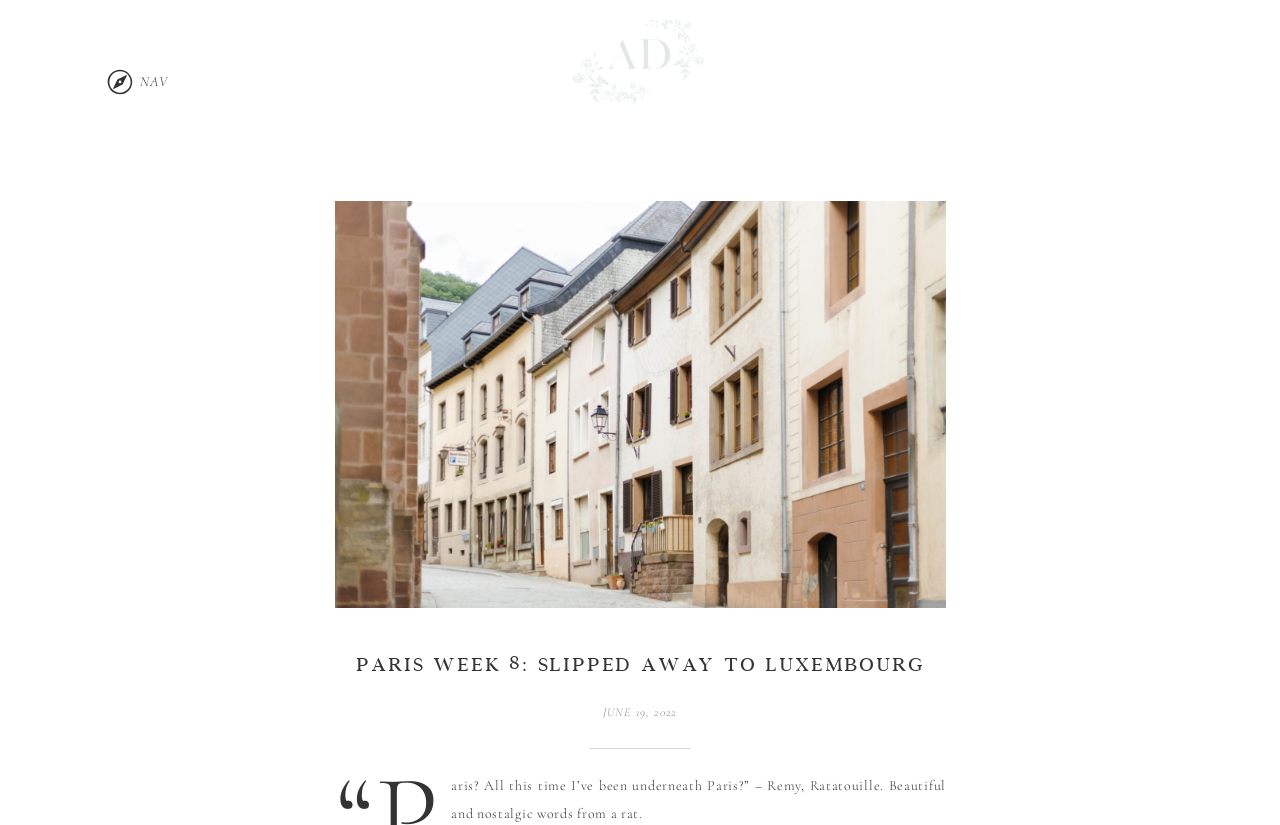Locate and generate the text content of the webpage's heading.

PARIS WEEK 8: SLIPPED AWAY TO LUXEMBOURG